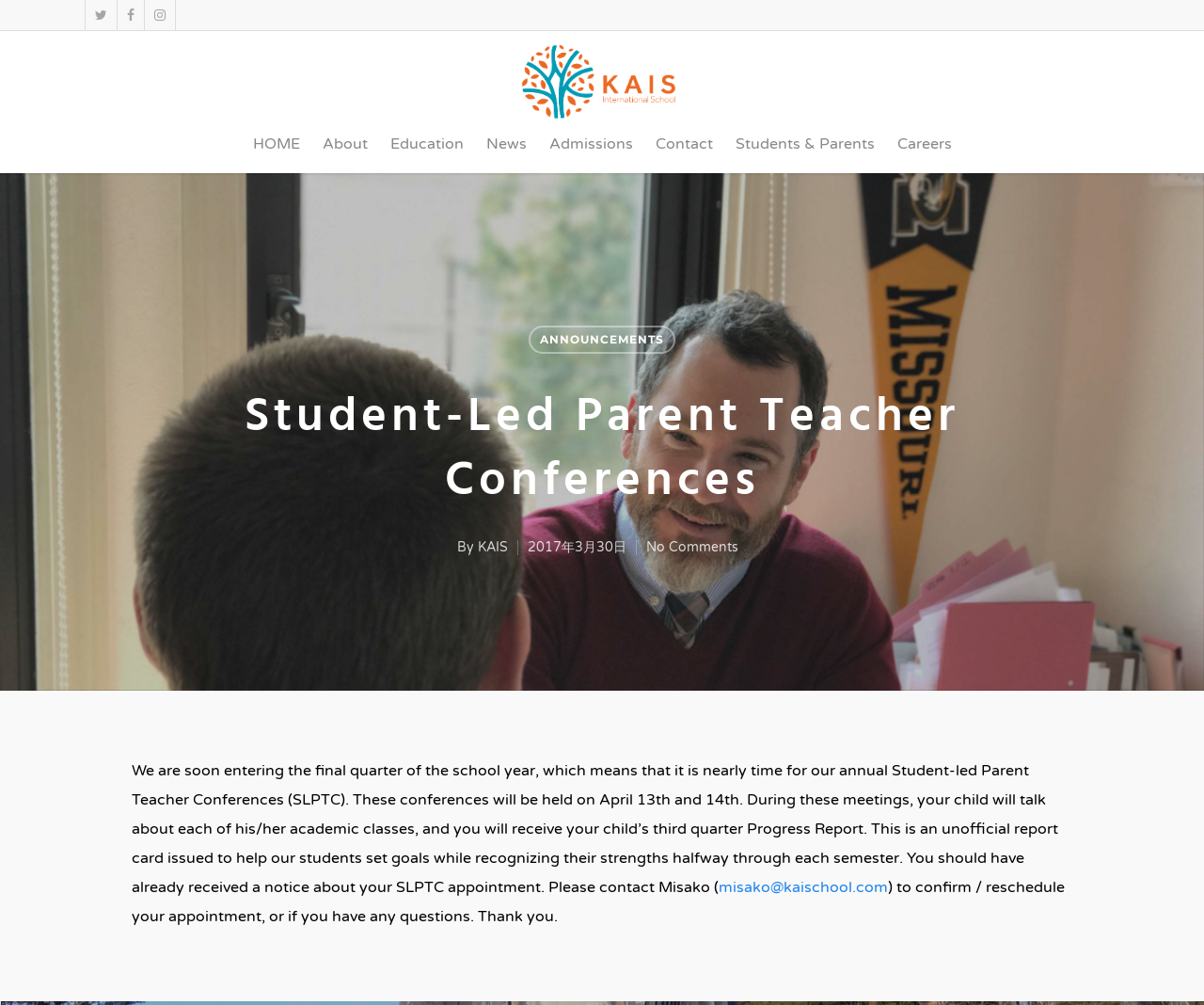What is the current quarter of the school year?
Please provide a comprehensive answer based on the information in the image.

The current quarter of the school year can be inferred from the article section of the webpage, which states that 'we are soon entering the final quarter of the school year'.